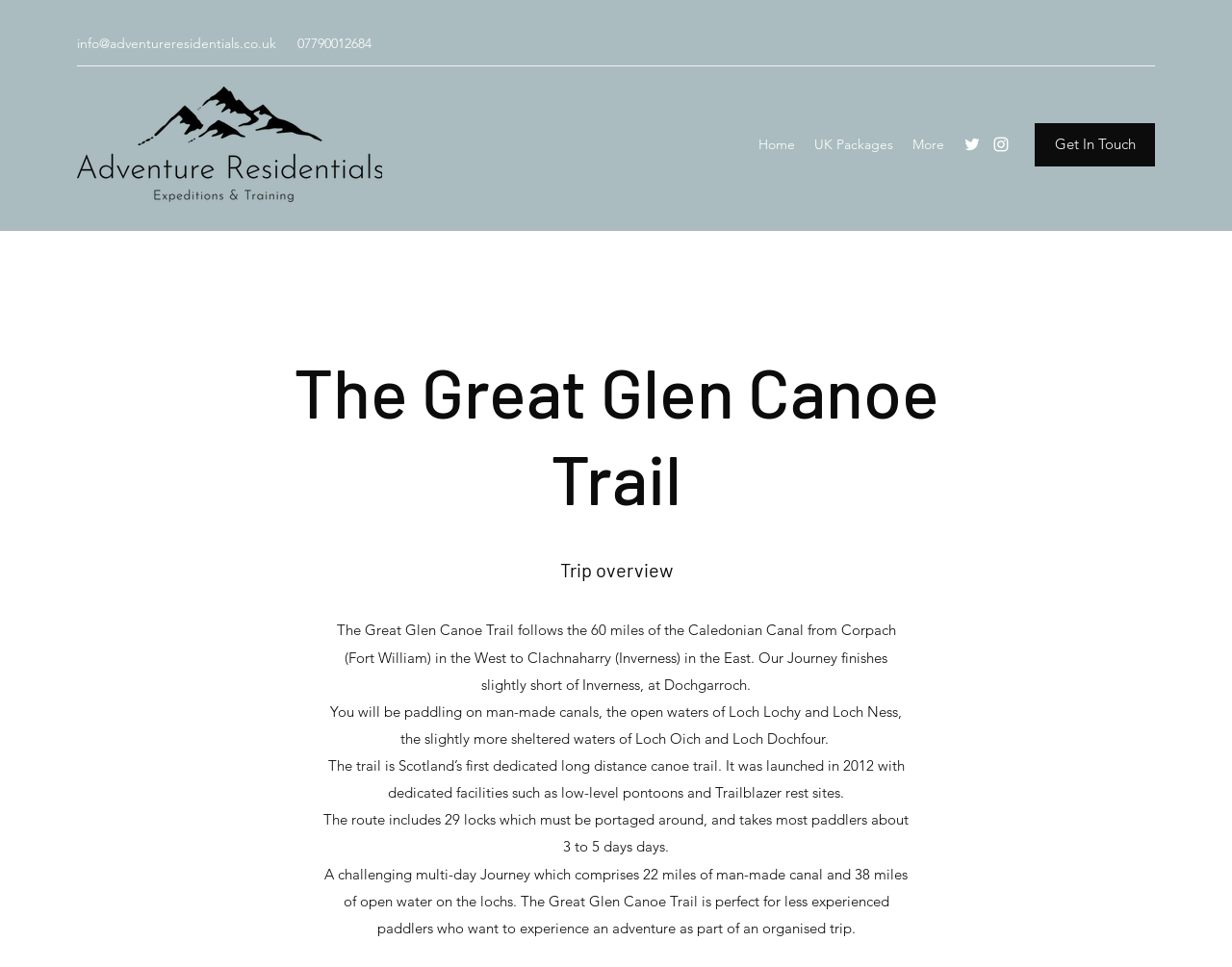Provide the bounding box coordinates, formatted as (top-left x, top-left y, bottom-right x, bottom-right y), with all values being floating point numbers between 0 and 1. Identify the bounding box of the UI element that matches the description: Get In Touch

[0.84, 0.127, 0.938, 0.172]